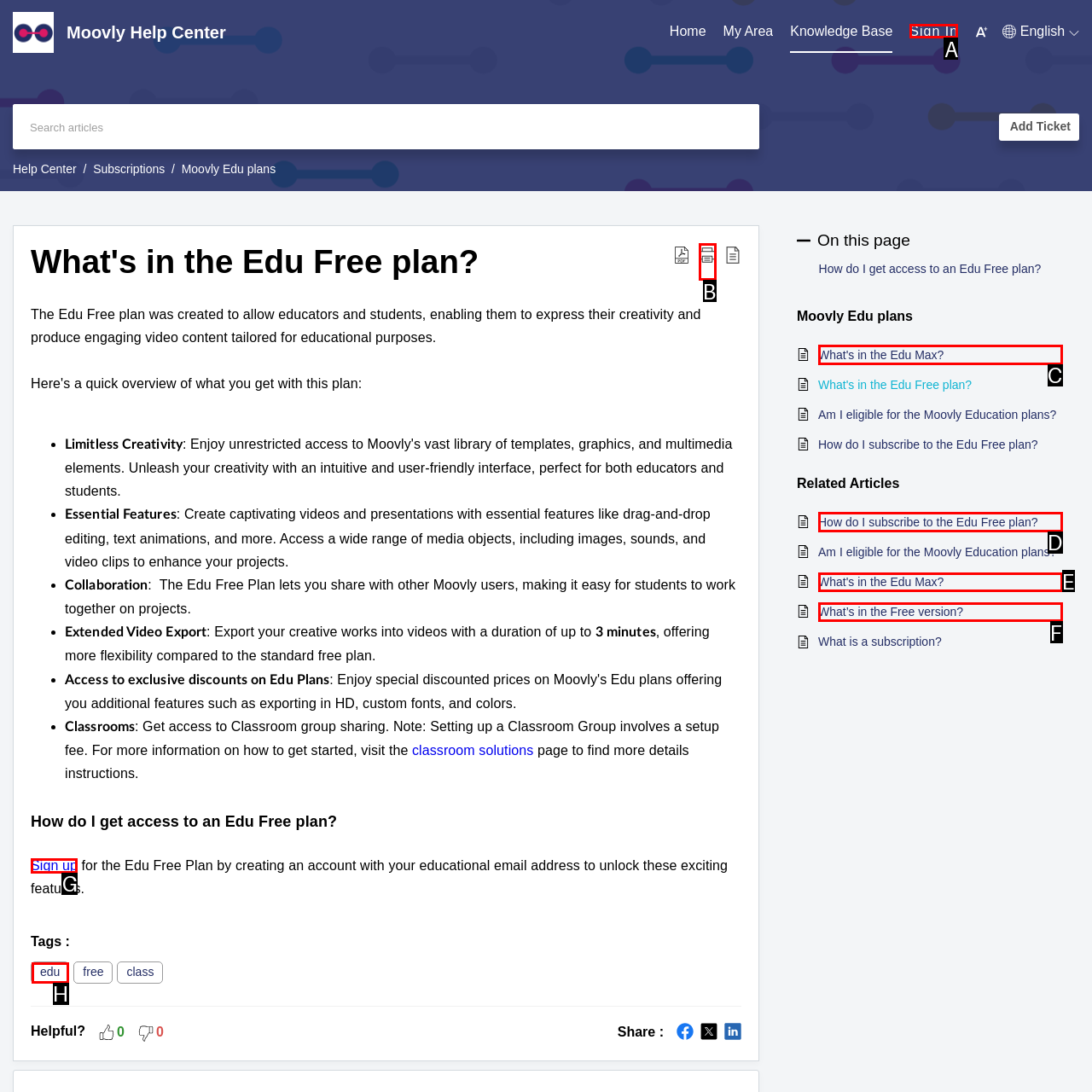Tell me which UI element to click to fulfill the given task: Sign In. Respond with the letter of the correct option directly.

A